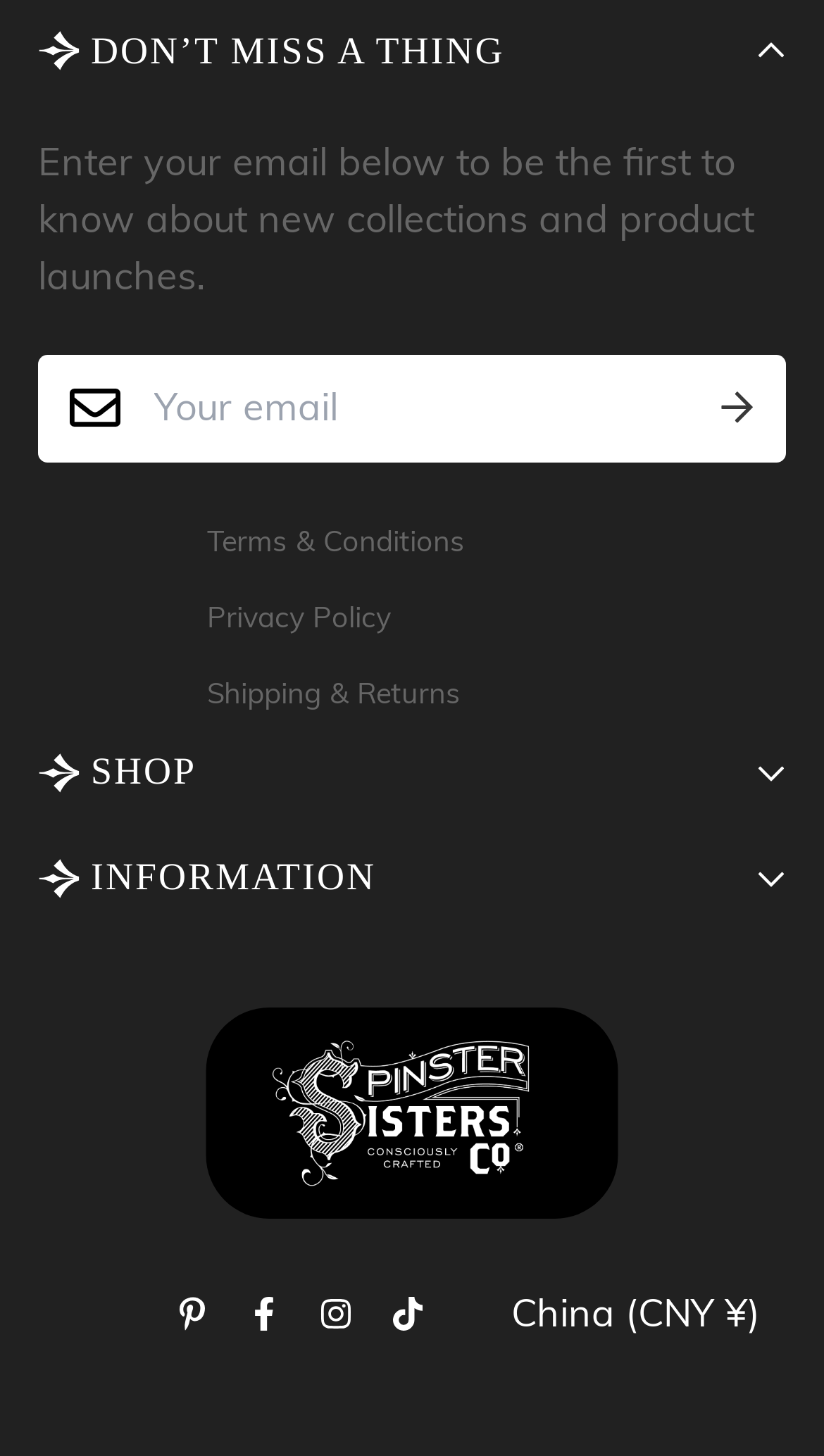Respond to the question below with a single word or phrase:
How many social media links are there?

4